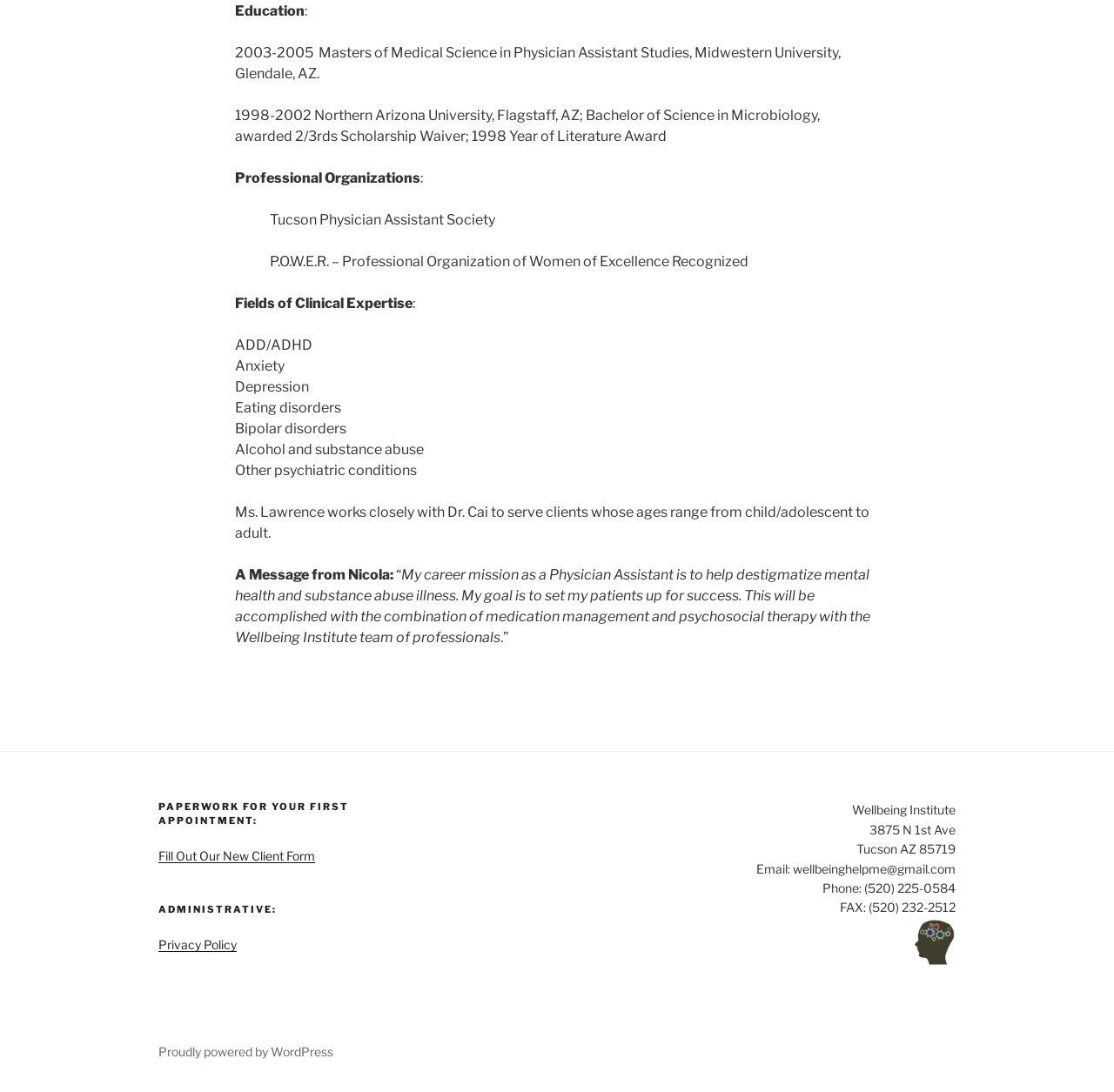Determine the bounding box of the UI element mentioned here: "Privacy Policy". The coordinates must be in the format [left, top, right, bottom] with values ranging from 0 to 1.

[0.142, 0.858, 0.212, 0.872]